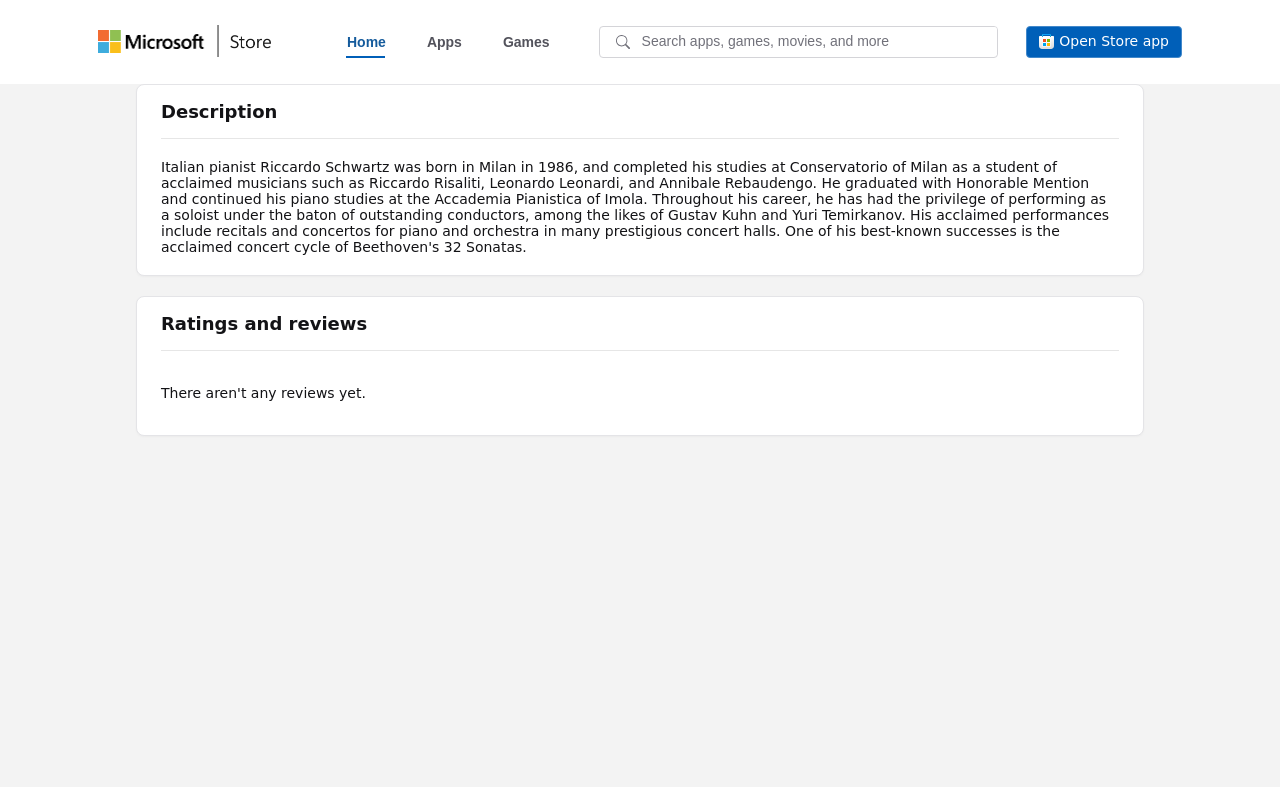Locate the bounding box for the described UI element: "name="prefix"". Ensure the coordinates are four float numbers between 0 and 1, formatted as [left, top, right, bottom].

[0.077, 0.01, 0.202, 0.061]